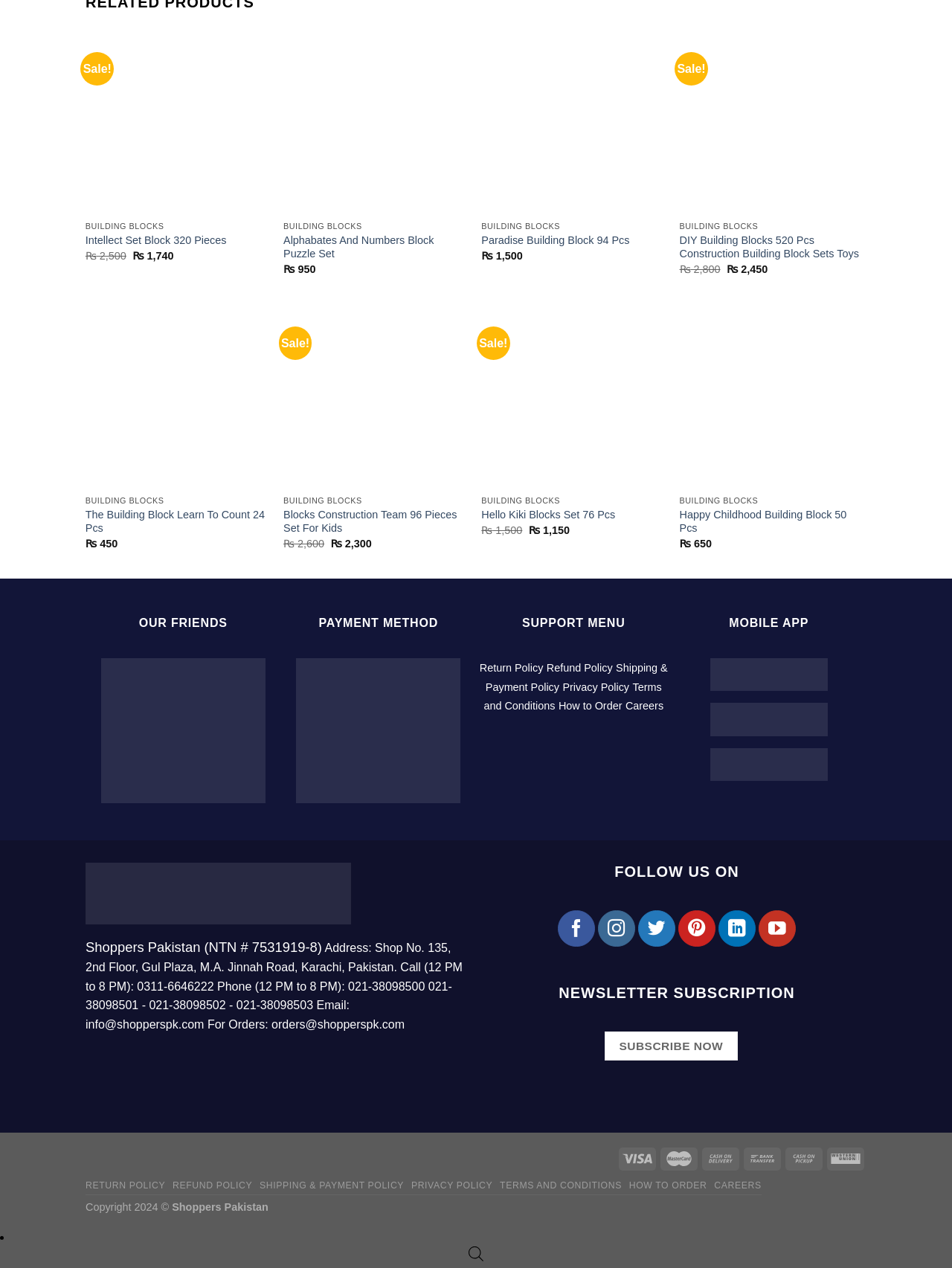What is the category of the products displayed on the webpage?
Examine the webpage screenshot and provide an in-depth answer to the question.

The category of the products displayed on the webpage is 'BUILDING BLOCKS', which is indicated by the repeated 'BUILDING BLOCKS' text above each product description.